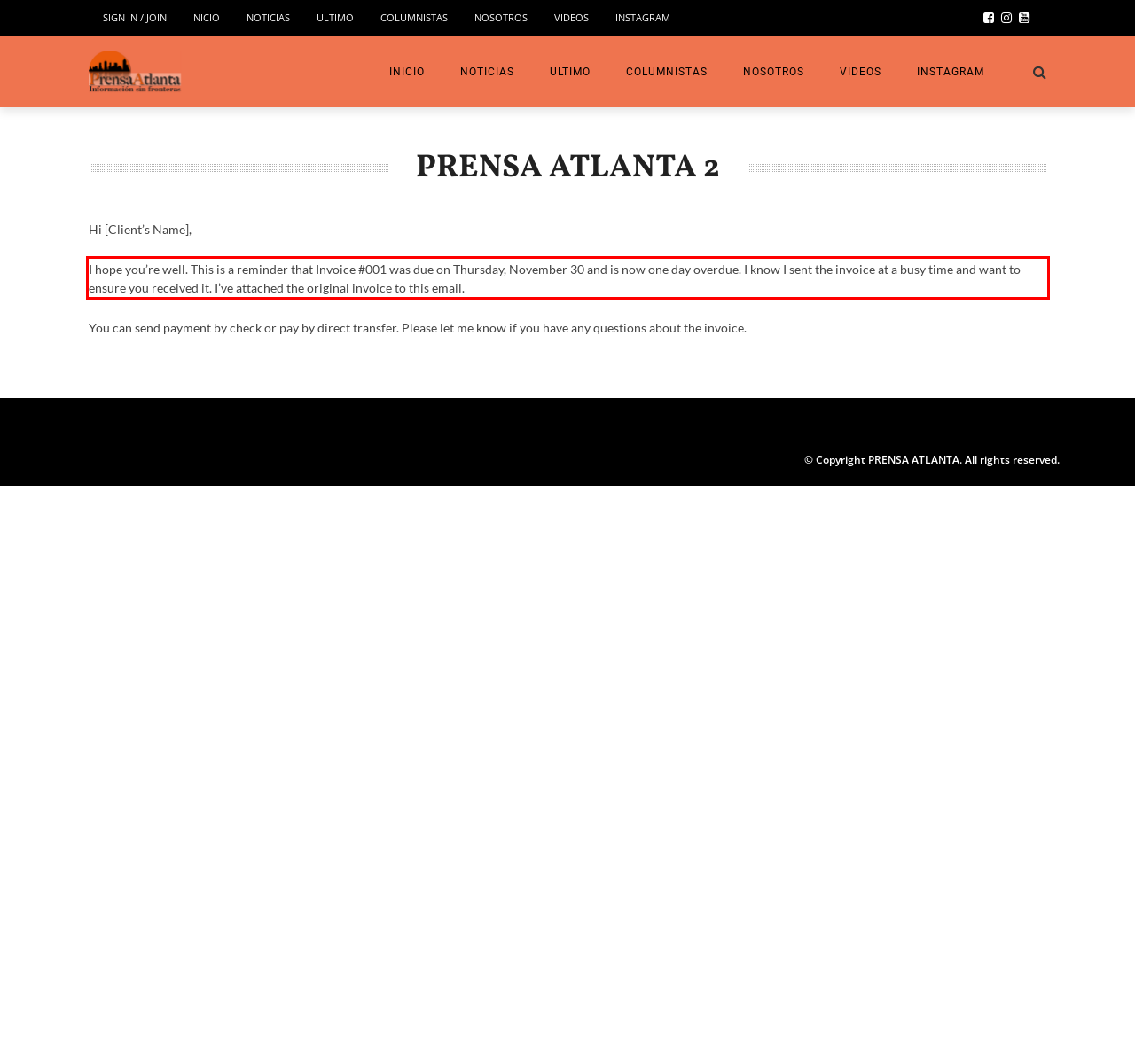Analyze the screenshot of a webpage where a red rectangle is bounding a UI element. Extract and generate the text content within this red bounding box.

I hope you’re well. This is a reminder that Invoice #001 was due on Thursday, November 30 and is now one day overdue. I know I sent the invoice at a busy time and want to ensure you received it. I’ve attached the original invoice to this email.